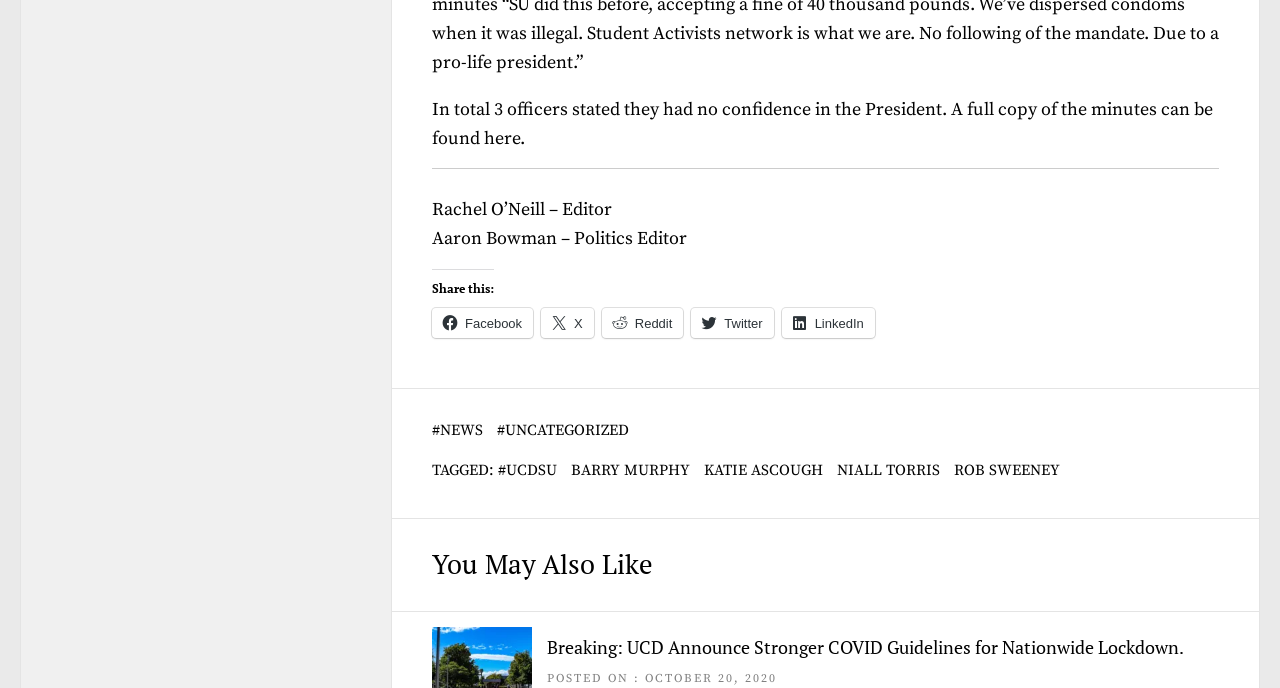Find the bounding box coordinates of the clickable area that will achieve the following instruction: "Explore the tag UCDSU".

[0.389, 0.667, 0.443, 0.703]